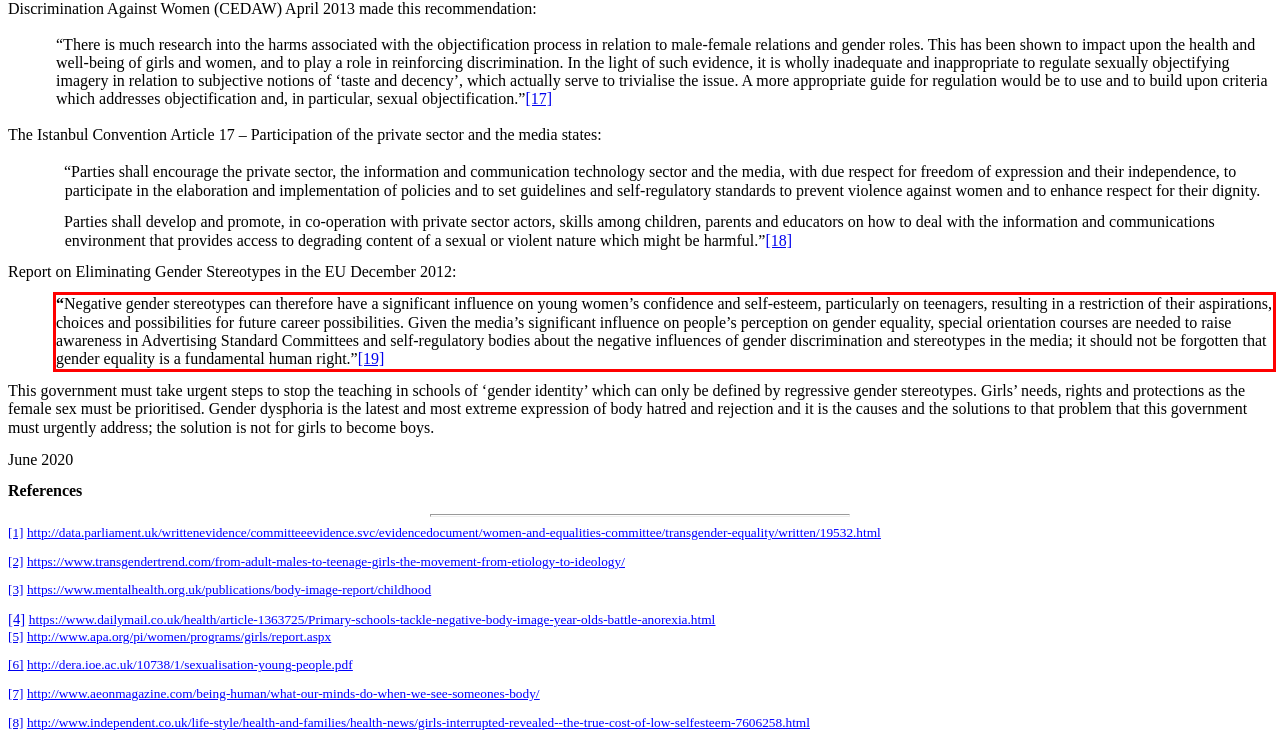The screenshot provided shows a webpage with a red bounding box. Apply OCR to the text within this red bounding box and provide the extracted content.

“Negative gender stereotypes can therefore have a significant influence on young women’s confidence and self-esteem, particularly on teenagers, resulting in a restriction of their aspirations, choices and possibilities for future career possibilities. Given the media’s significant influence on people’s perception on gender equality, special orientation courses are needed to raise awareness in Advertising Standard Committees and self-regulatory bodies about the negative influences of gender discrimination and stereotypes in the media; it should not be forgotten that gender equality is a fundamental human right.”[19]